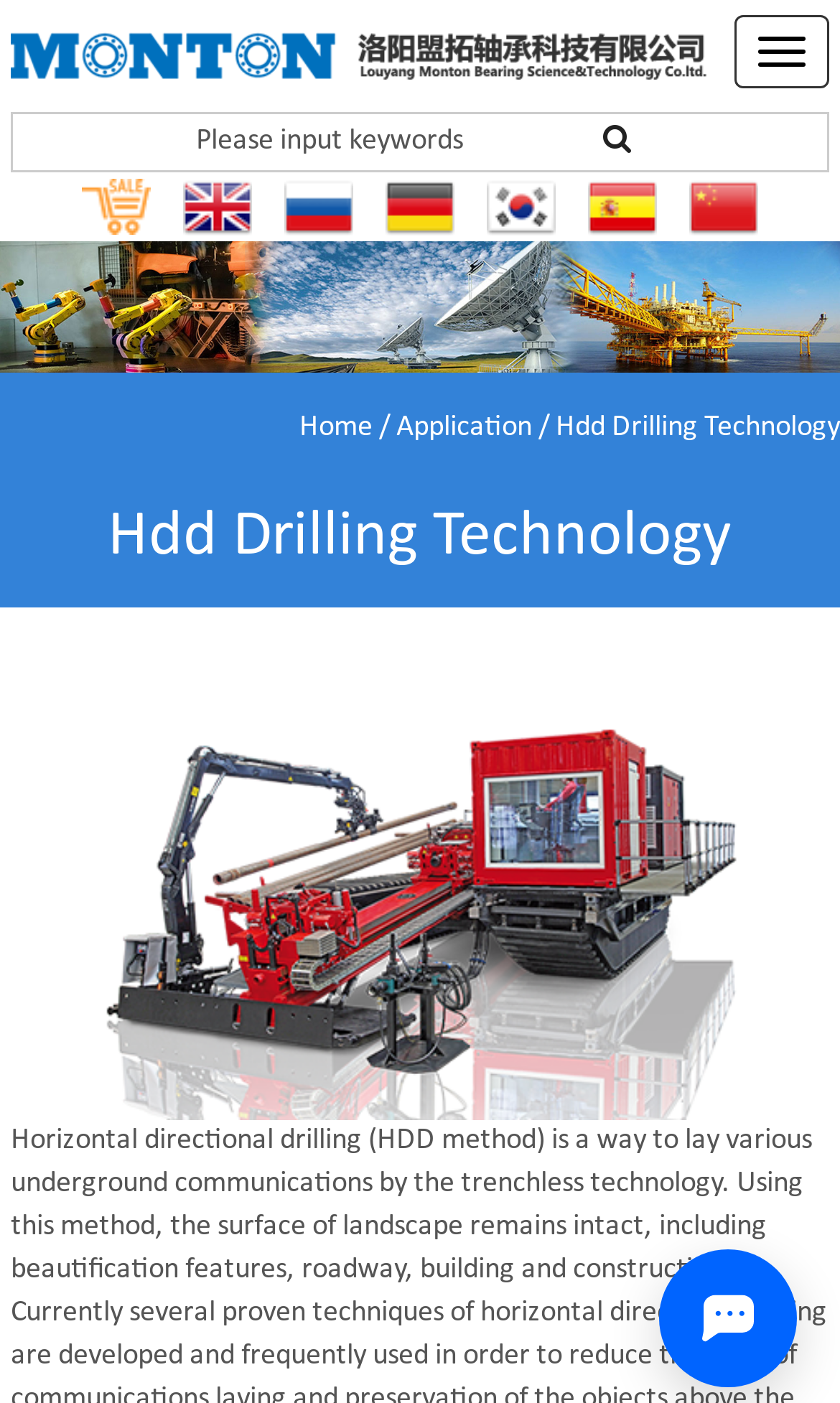Respond with a single word or phrase to the following question: Is there a chat window button on the webpage?

Yes